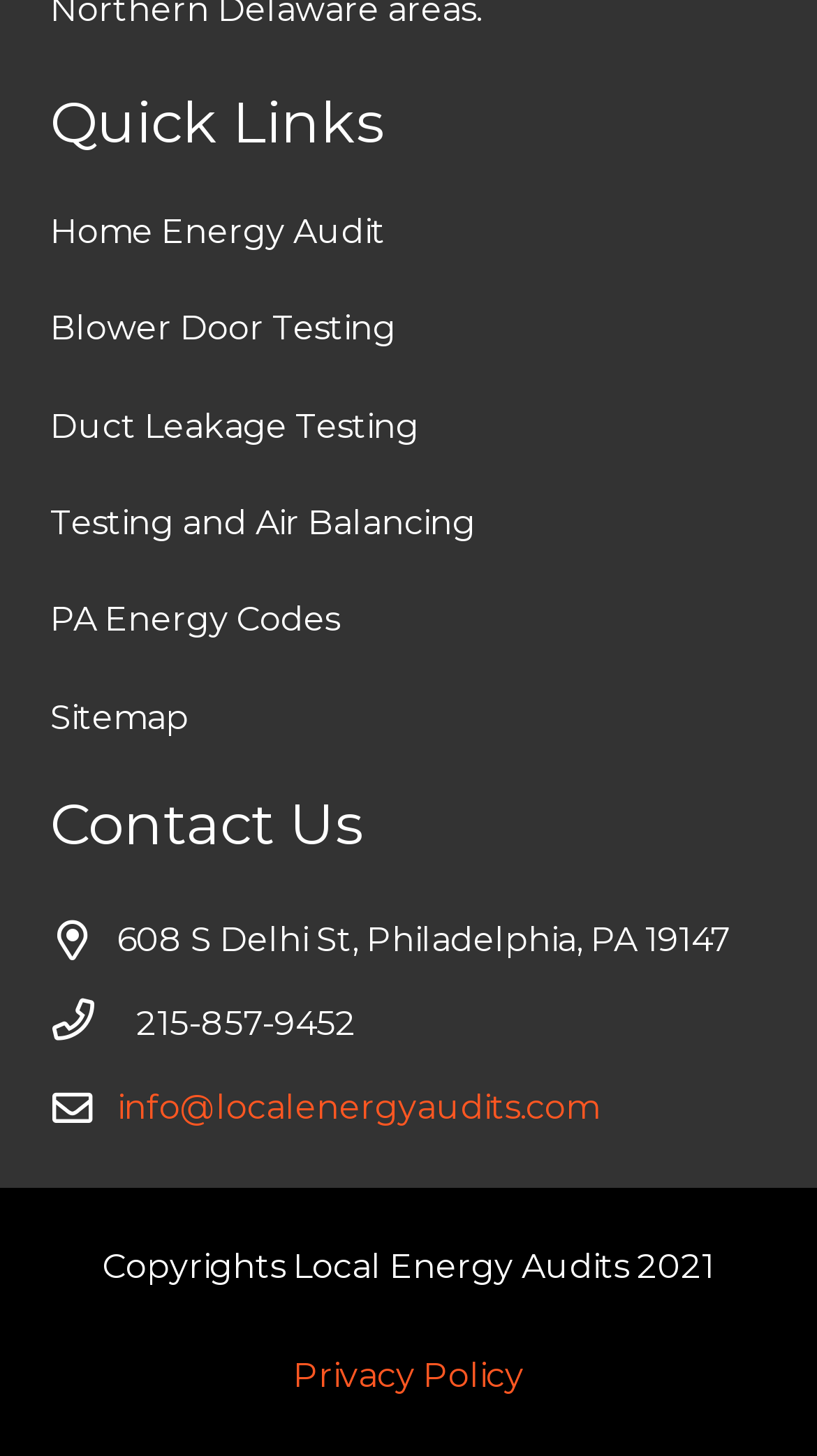How many phone numbers are listed?
Respond to the question with a single word or phrase according to the image.

1